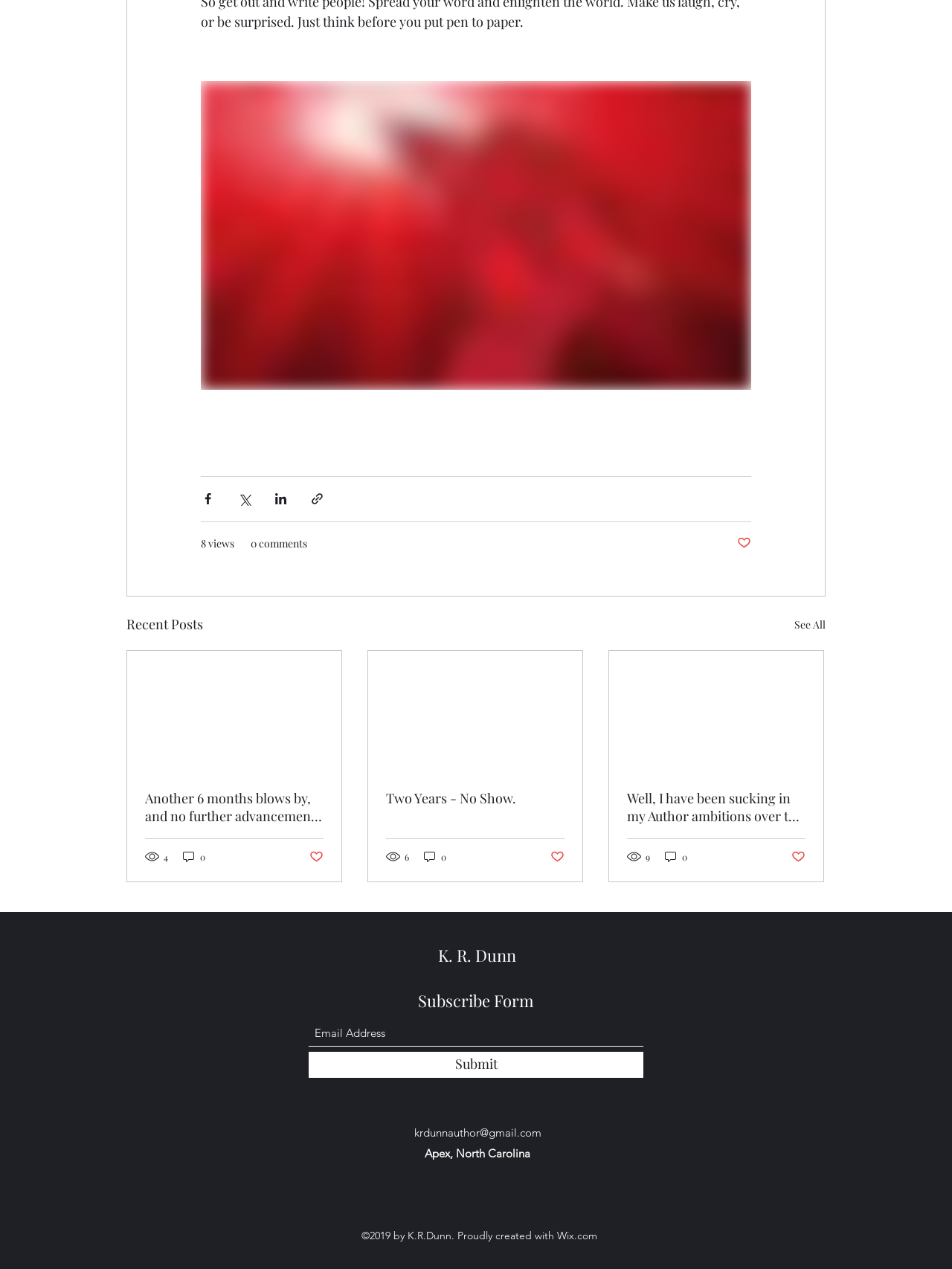Identify the bounding box coordinates for the UI element described as follows: "Two Years - No Show.". Ensure the coordinates are four float numbers between 0 and 1, formatted as [left, top, right, bottom].

[0.405, 0.622, 0.593, 0.636]